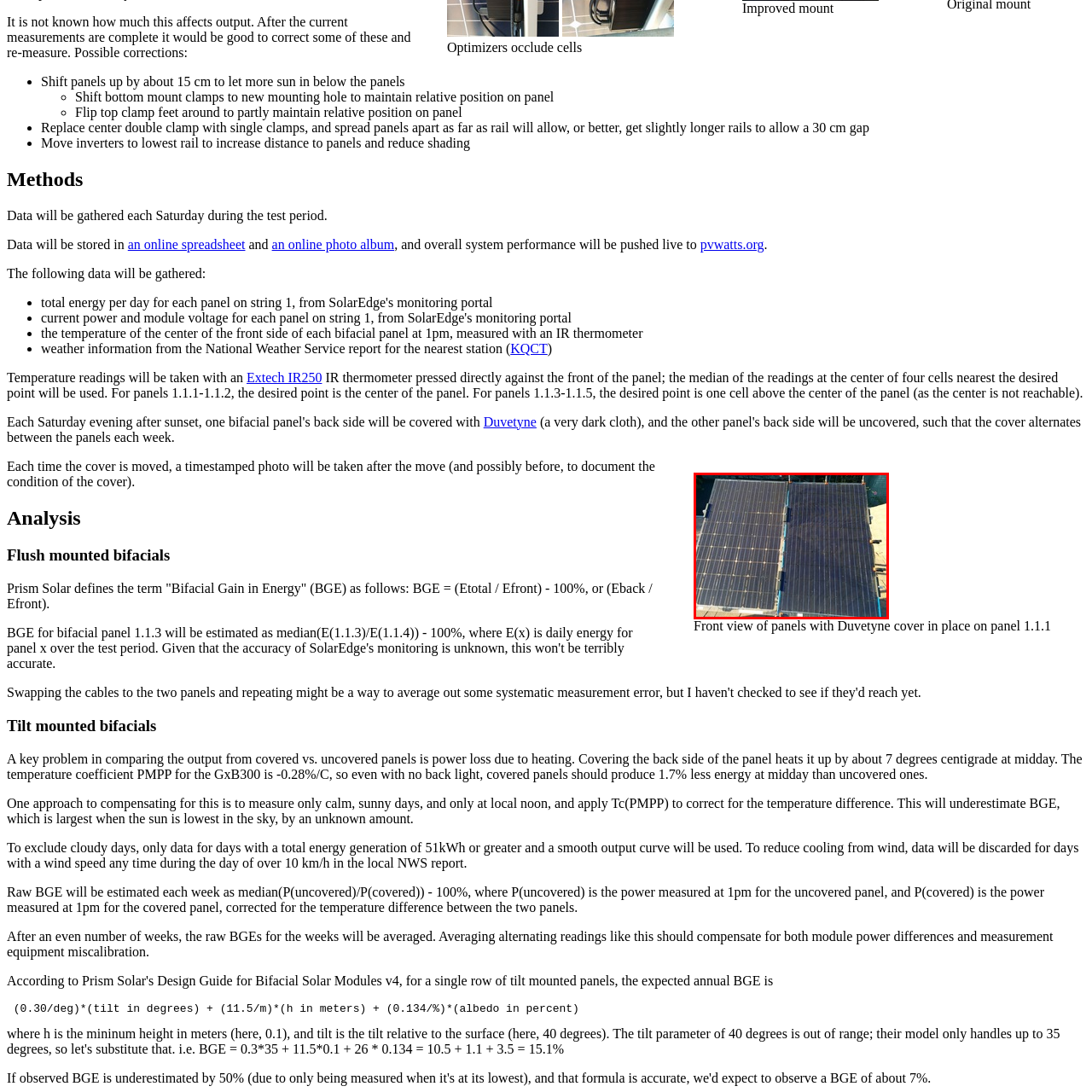Explain in detail what is happening in the image that is surrounded by the red box.

The image presents a top-down view of solar panels, specifically focusing on panel 1.1.1, which is equipped with a Duvetyne cover. The panels are positioned on a rooftop, showcasing their sleek, dark surfaces and numerous photovoltaic cells designed to harness solar energy. The Duvetyne cover, noted for its light-absorbing properties, is visibly draped over one of the panels, likely aimed at optimizing energy output by managing shading and temperature effects. This setup is part of a systematic effort to evaluate how various factors, such as cover adjustments and environmental conditions, influence the energy capture and performance of the bifacial solar panels. The image effectively illustrates the practical installation and configuration used to test energy yield under controlled variables.